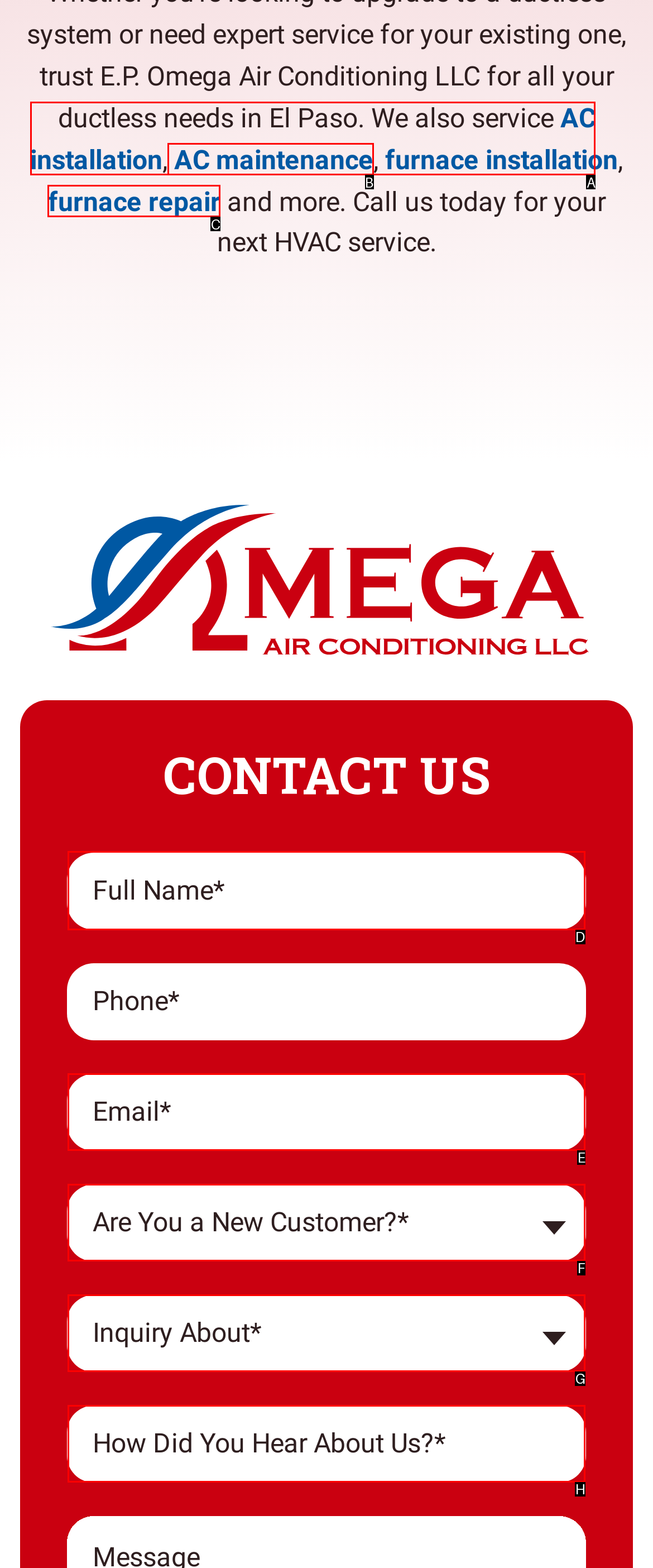Determine the letter of the UI element I should click on to complete the task: Enter full name from the provided choices in the screenshot.

D